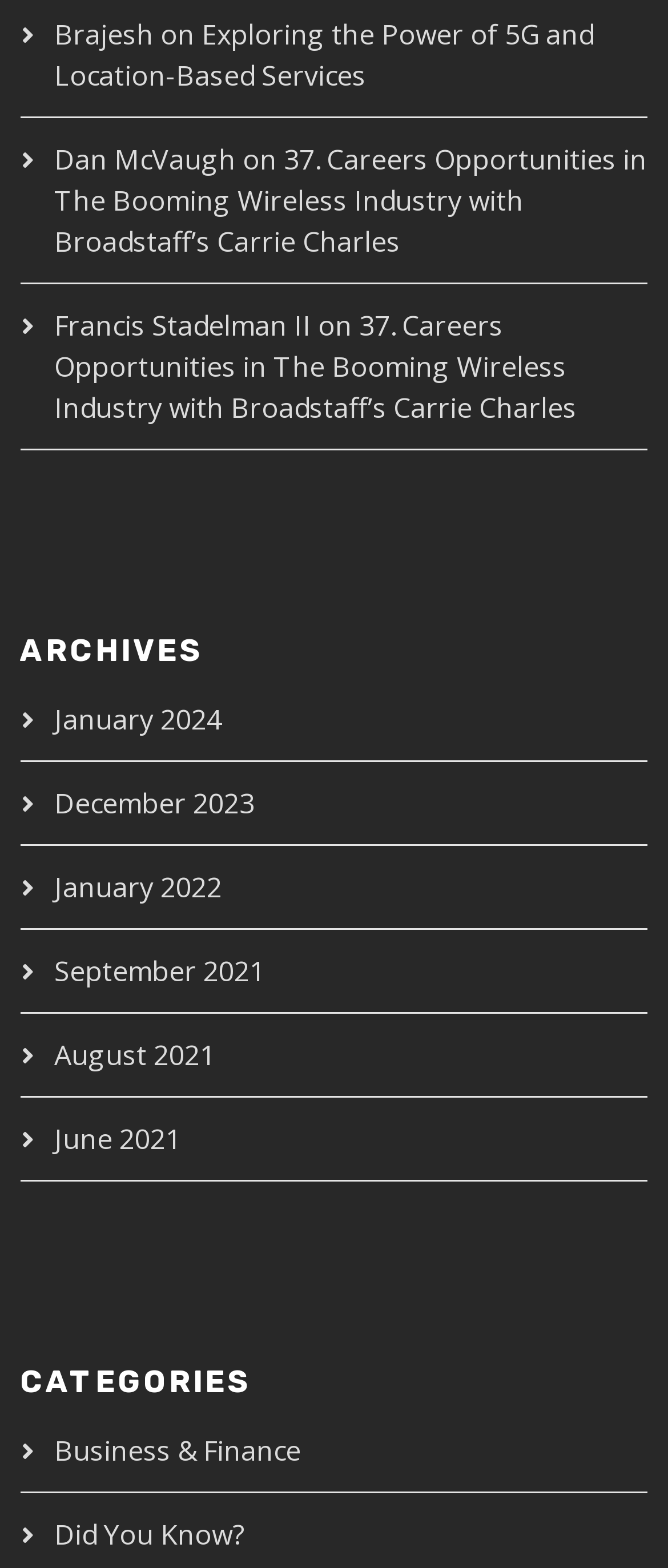How many StaticText elements are there on the webpage? Based on the screenshot, please respond with a single word or phrase.

5